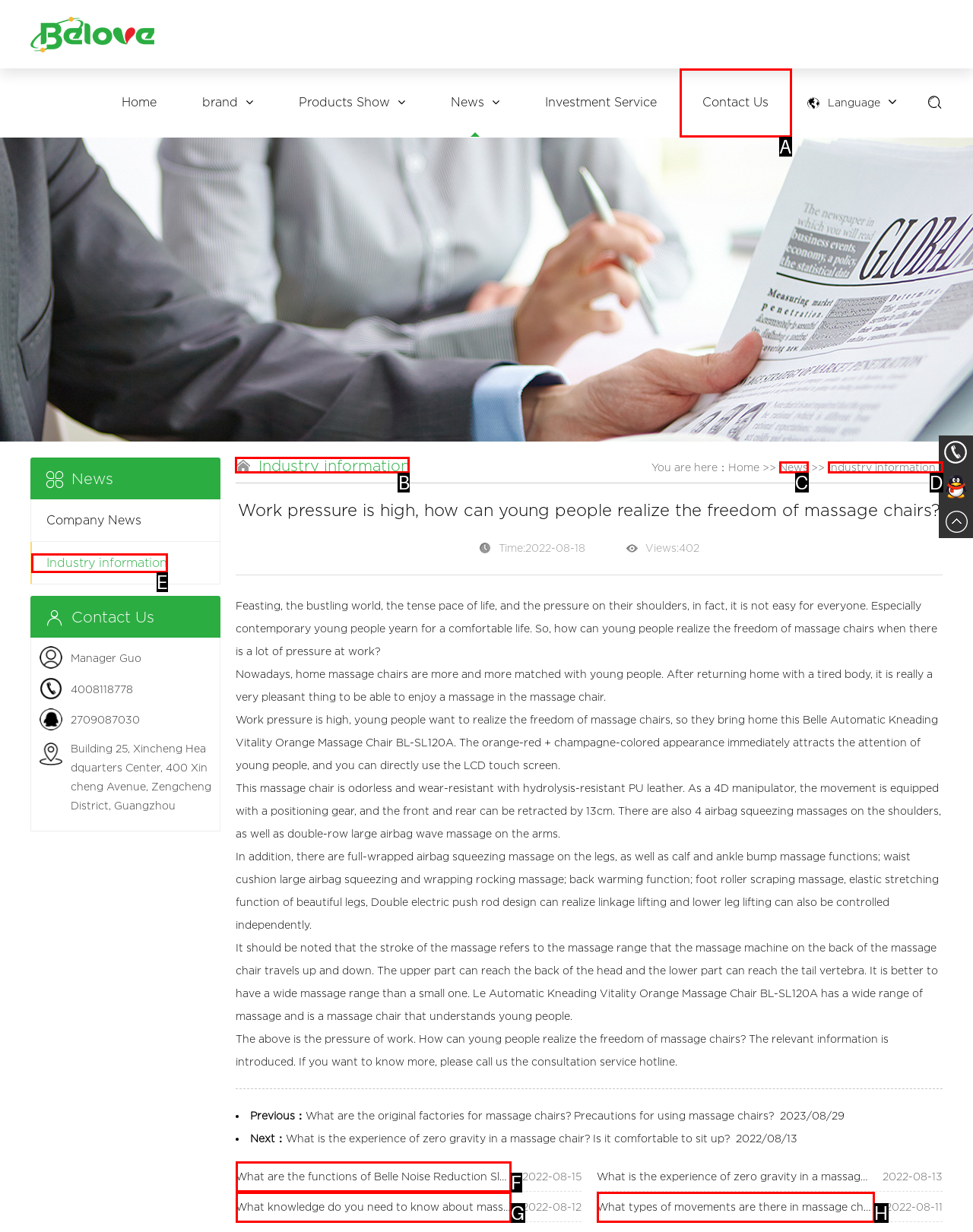Tell me the correct option to click for this task: Read the 'Industry information' article
Write down the option's letter from the given choices.

B